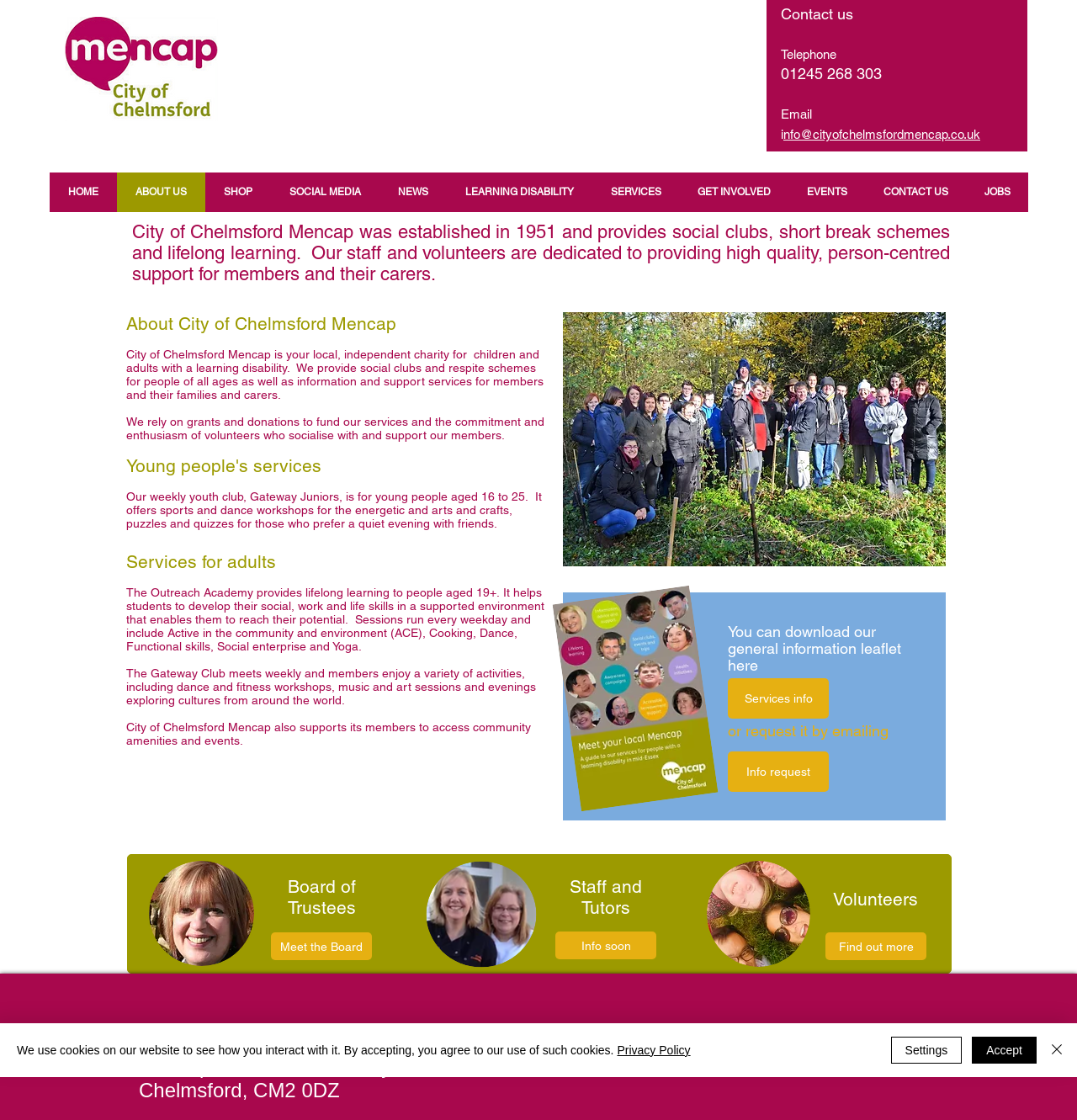What is the name of the charity described on this webpage?
Refer to the image and give a detailed answer to the question.

I read the text on the webpage and found that it is describing a charity called City of Chelmsford Mencap, which provides social clubs, short break schemes, and lifelong learning for people with learning disabilities.